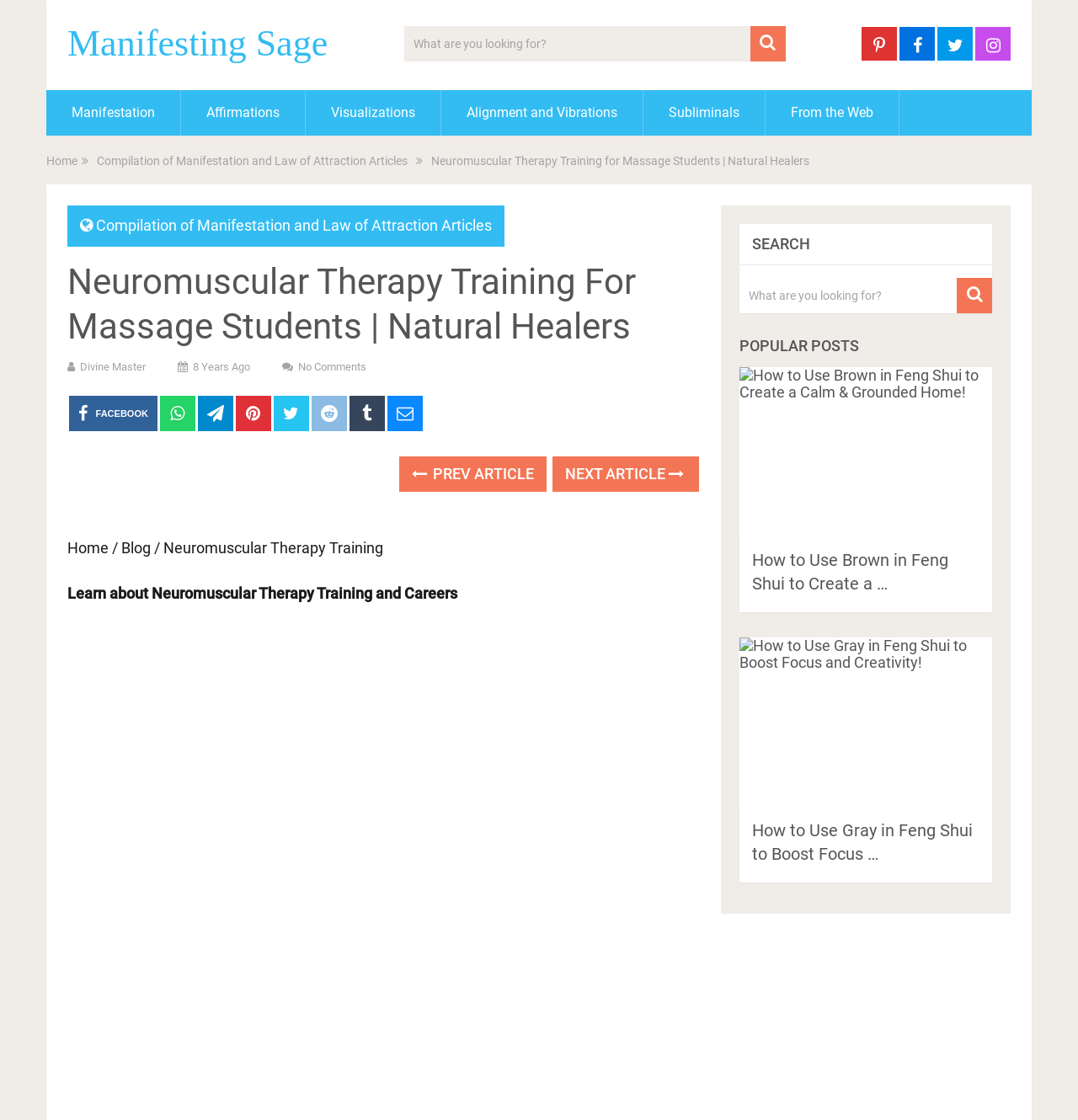Craft a detailed narrative of the webpage's structure and content.

The webpage is about neuromuscular therapy training, specifically for massage students. At the top, there is a heading "Manifesting Sage" and a search bar with a magnifying glass icon. To the right of the search bar, there are several social media icons. Below the search bar, there are links to various topics, including manifestation, affirmations, and visualizations.

The main content of the page is divided into two sections. On the left, there is a header with the title "Neuromuscular Therapy Training for Massage Students | Natural Healers" and a link to a compilation of manifestation and law of attraction articles. Below the header, there is a link to "Divine Master" and a static text "8 Years Ago" with a "No Comments" link.

On the right, there is a section with popular posts, including images and links to articles about using brown and gray in Feng Shui. Each article has a brief description and a "Read more" link.

At the bottom of the page, there are links to navigate to the previous and next articles, as well as a breadcrumb trail showing the current location in the website's hierarchy.